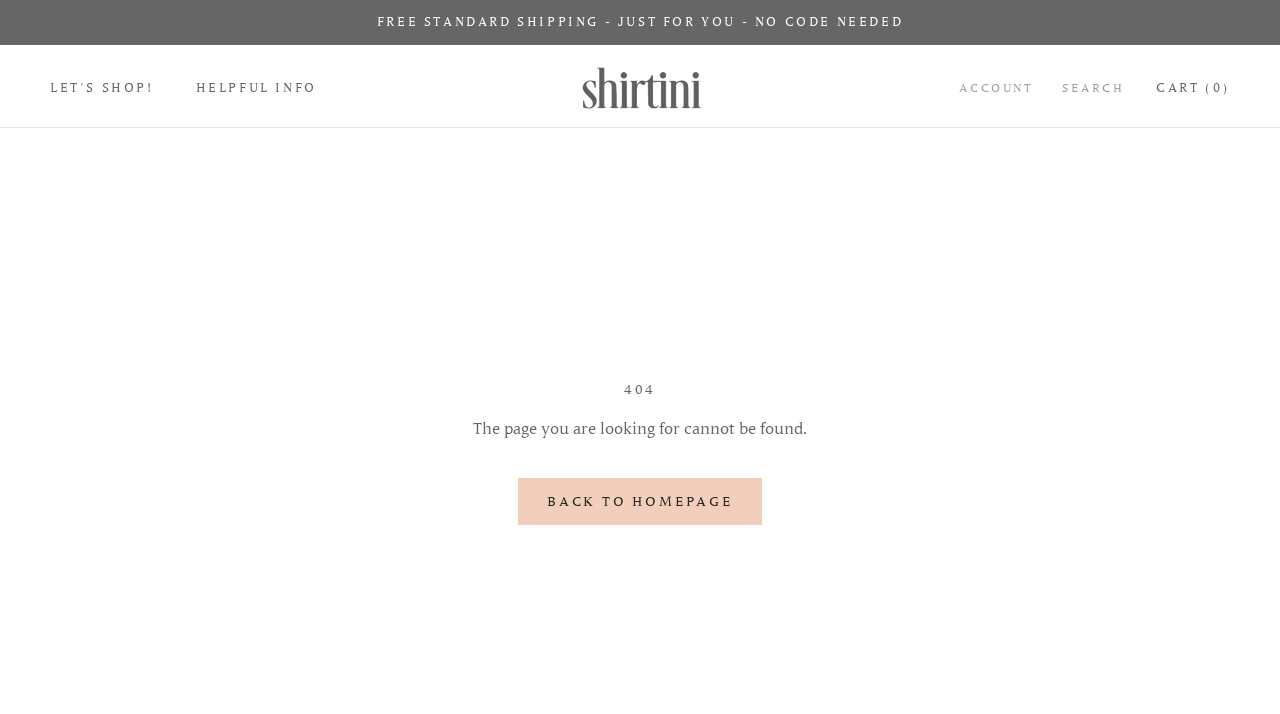Provide your answer in one word or a succinct phrase for the question: 
What is the error message on the page?

Page not found